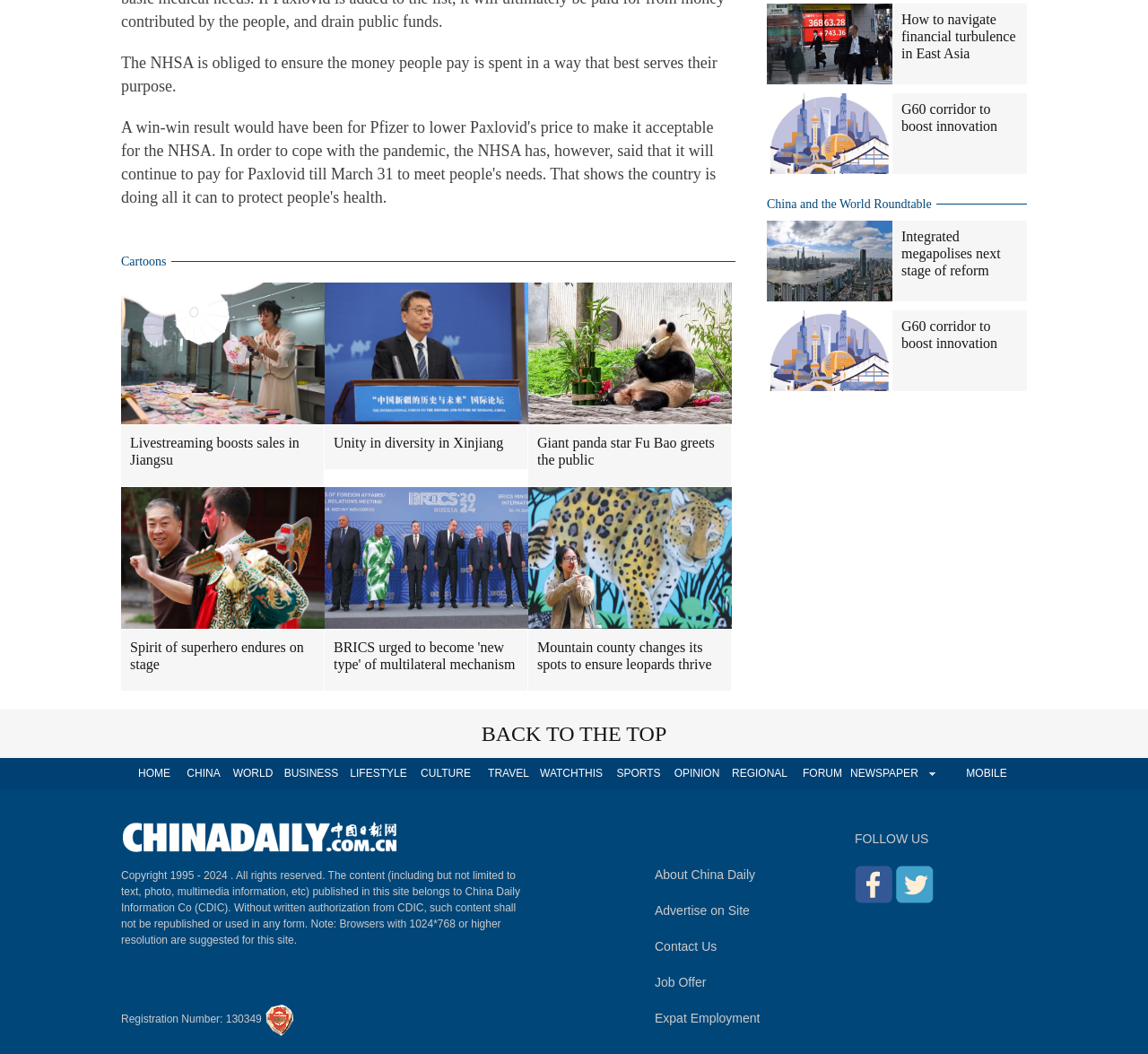Predict the bounding box of the UI element based on the description: "June 2009". The coordinates should be four float numbers between 0 and 1, formatted as [left, top, right, bottom].

None